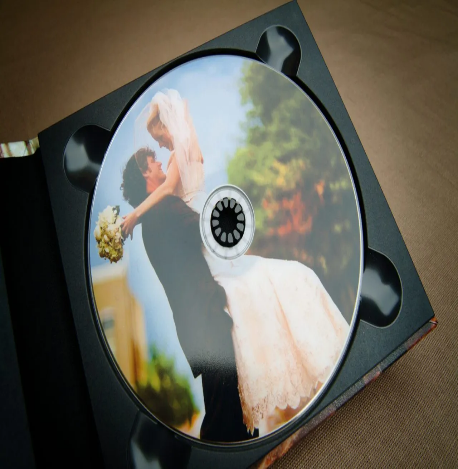Provide a short, one-word or phrase answer to the question below:
What is the occasion depicted on the CD?

Wedding